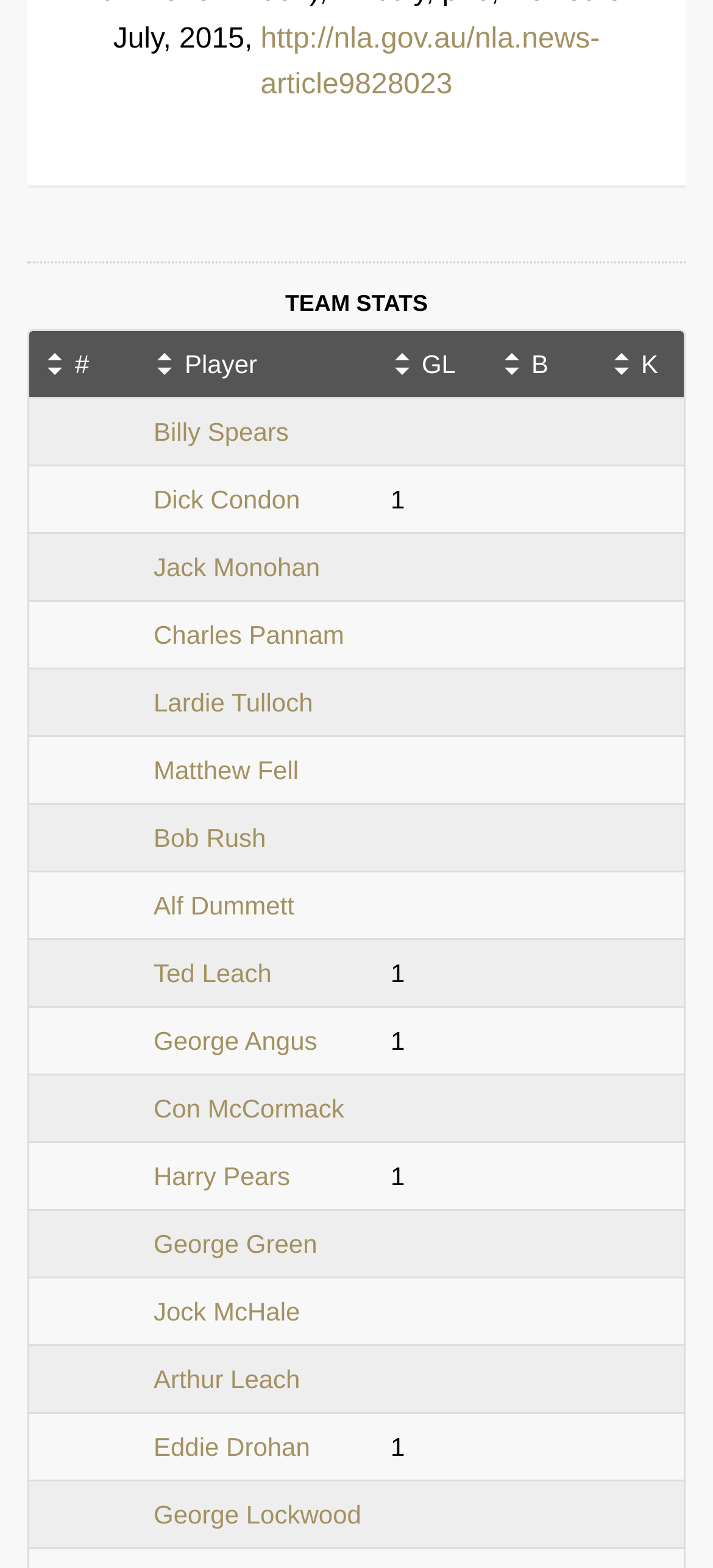Please specify the bounding box coordinates in the format (top-left x, top-left y, bottom-right x, bottom-right y), with all values as floating point numbers between 0 and 1. Identify the bounding box of the UI element described by: Jack Monohan

[0.215, 0.352, 0.449, 0.371]